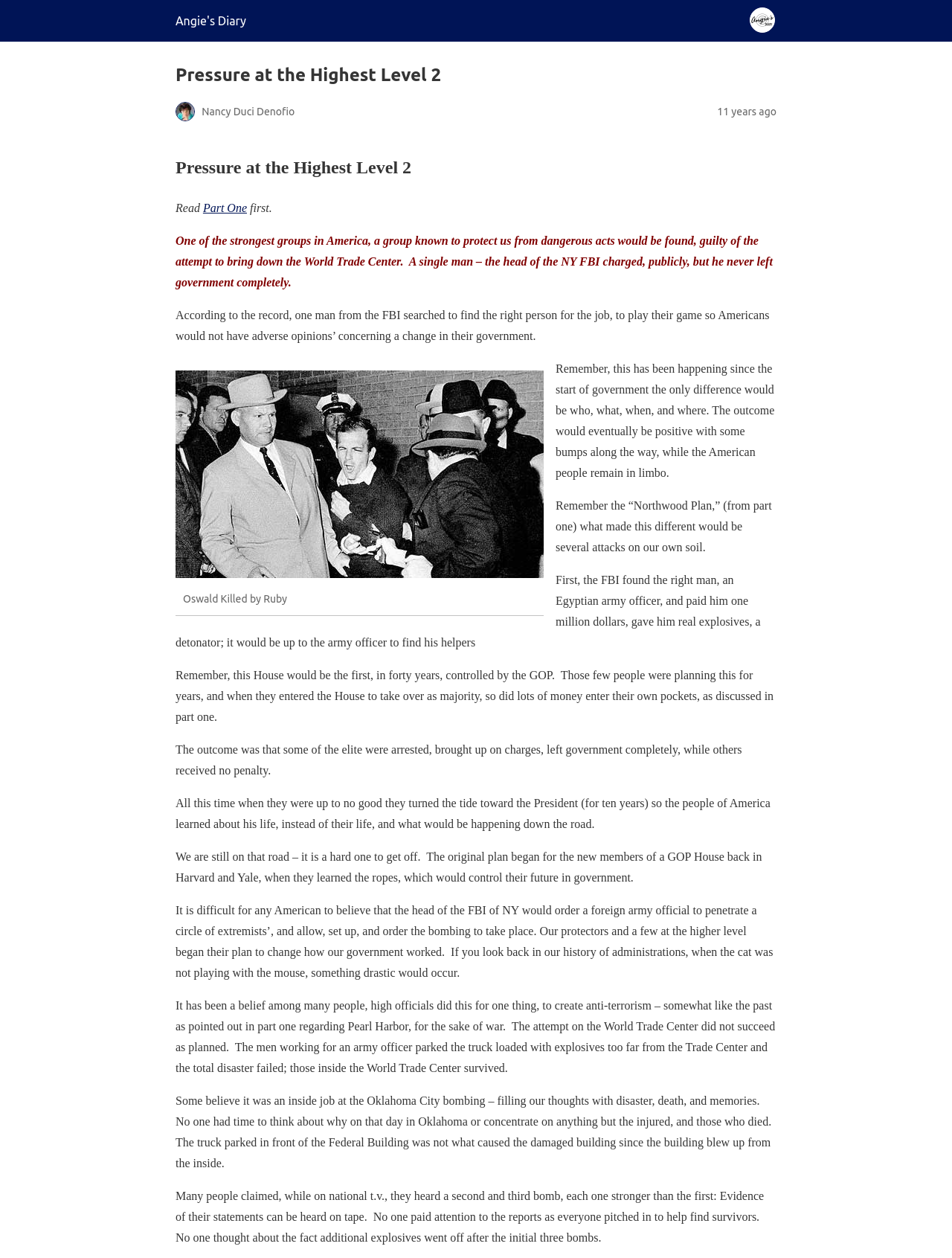Illustrate the webpage thoroughly, mentioning all important details.

The webpage is an article titled "Pressure at the Highest Level 2" by Angie's Diary. At the top left corner, there is a site icon image with a link to Angie's Diary. Next to it, there is a header section with the title "Pressure at the Highest Level 2" and an image of Nancy Duci Denofio. Below the header, there is a time stamp indicating that the article was posted 11 years ago.

The main content of the article is divided into several paragraphs of text, with a few images and a figure in between. The text discusses a conspiracy theory involving the FBI, the government, and terrorist attacks, including the World Trade Center and Oklahoma City bombings. The article suggests that these events were orchestrated by high-ranking officials to create a sense of fear and control among the American people.

There is a figure with an image of Oswald being killed by Ruby, accompanied by a caption with the same text. The image is positioned below the first few paragraphs of text and above the rest of the article.

The text is dense and spans most of the webpage, with the majority of it located in the top half of the page. The paragraphs are relatively long, with some of them stretching across the entire width of the page. The font size and style are consistent throughout the article, making it easy to read. Overall, the webpage has a simple and straightforward design, with the focus being on the content of the article rather than visual aesthetics.